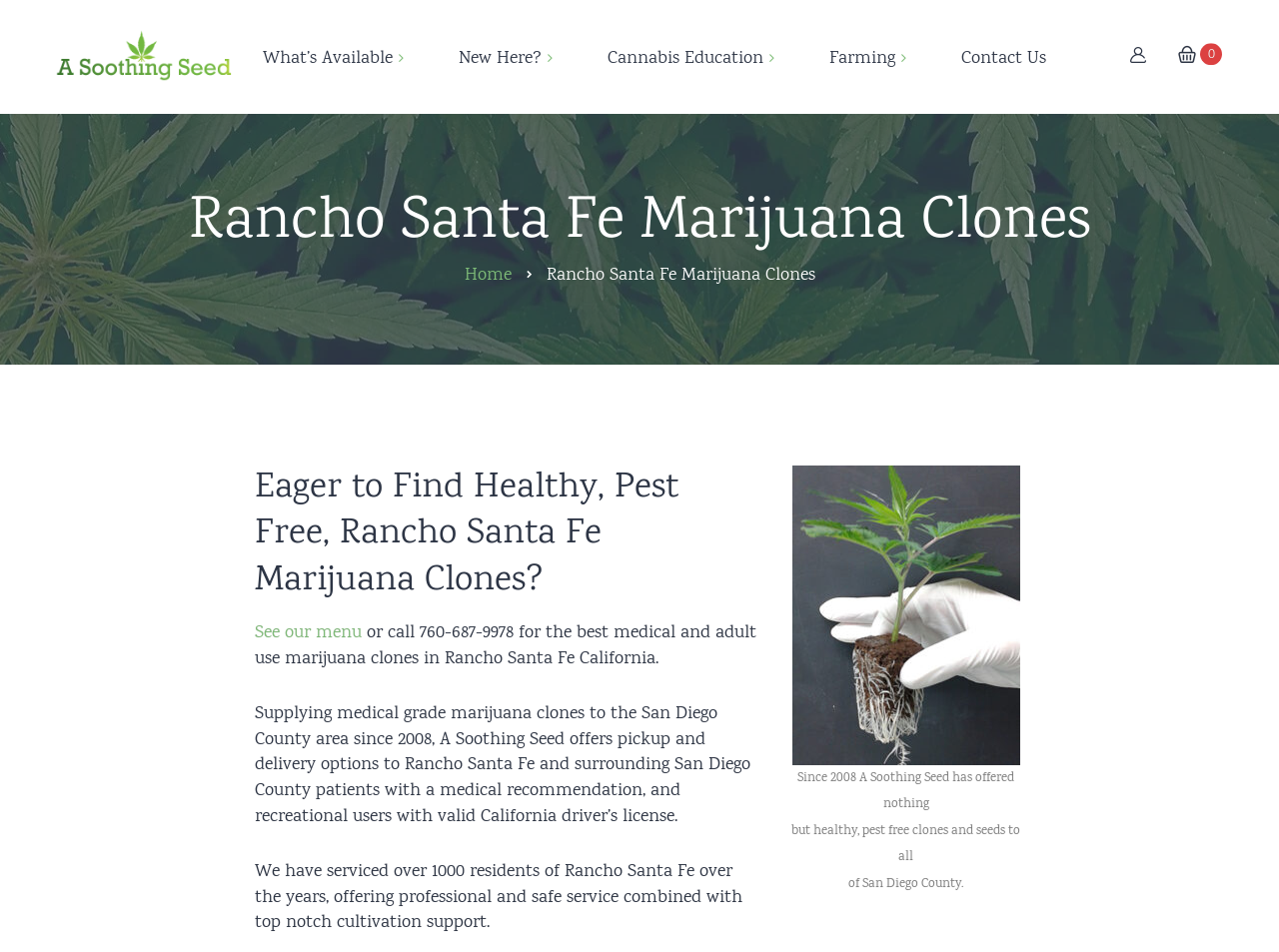What type of products does A Soothing Seed offer?
Please interpret the details in the image and answer the question thoroughly.

Based on the webpage, A Soothing Seed offers marijuana clones and seeds, as indicated by the links 'Cannabis Clones' and 'Cannabis Seeds' in the menu, as well as the text 'Rancho Santa Fe marijuana clones and breeder seeds' in the meta description.